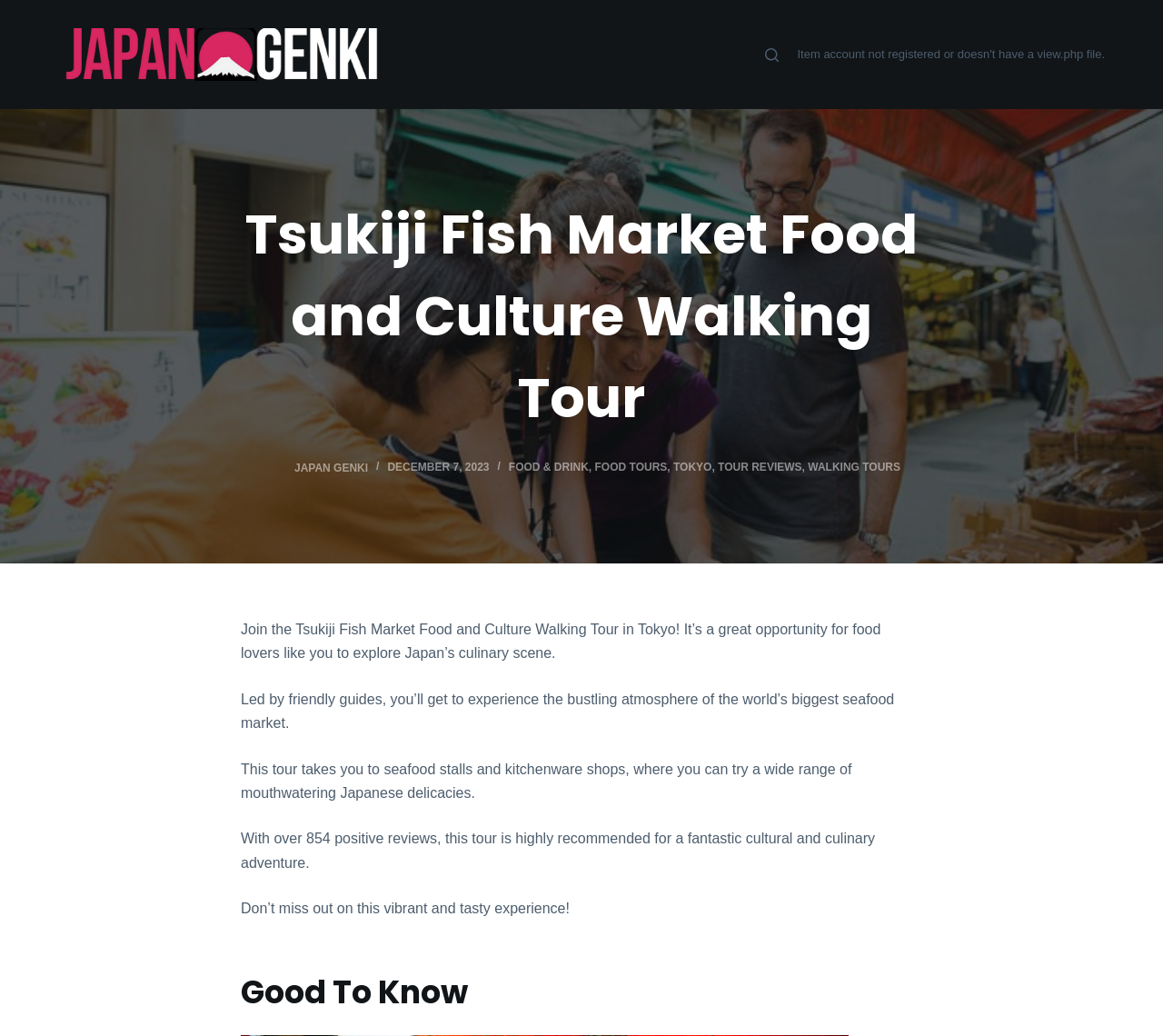Identify and extract the main heading from the webpage.

Tsukiji Fish Market Food and Culture Walking Tour